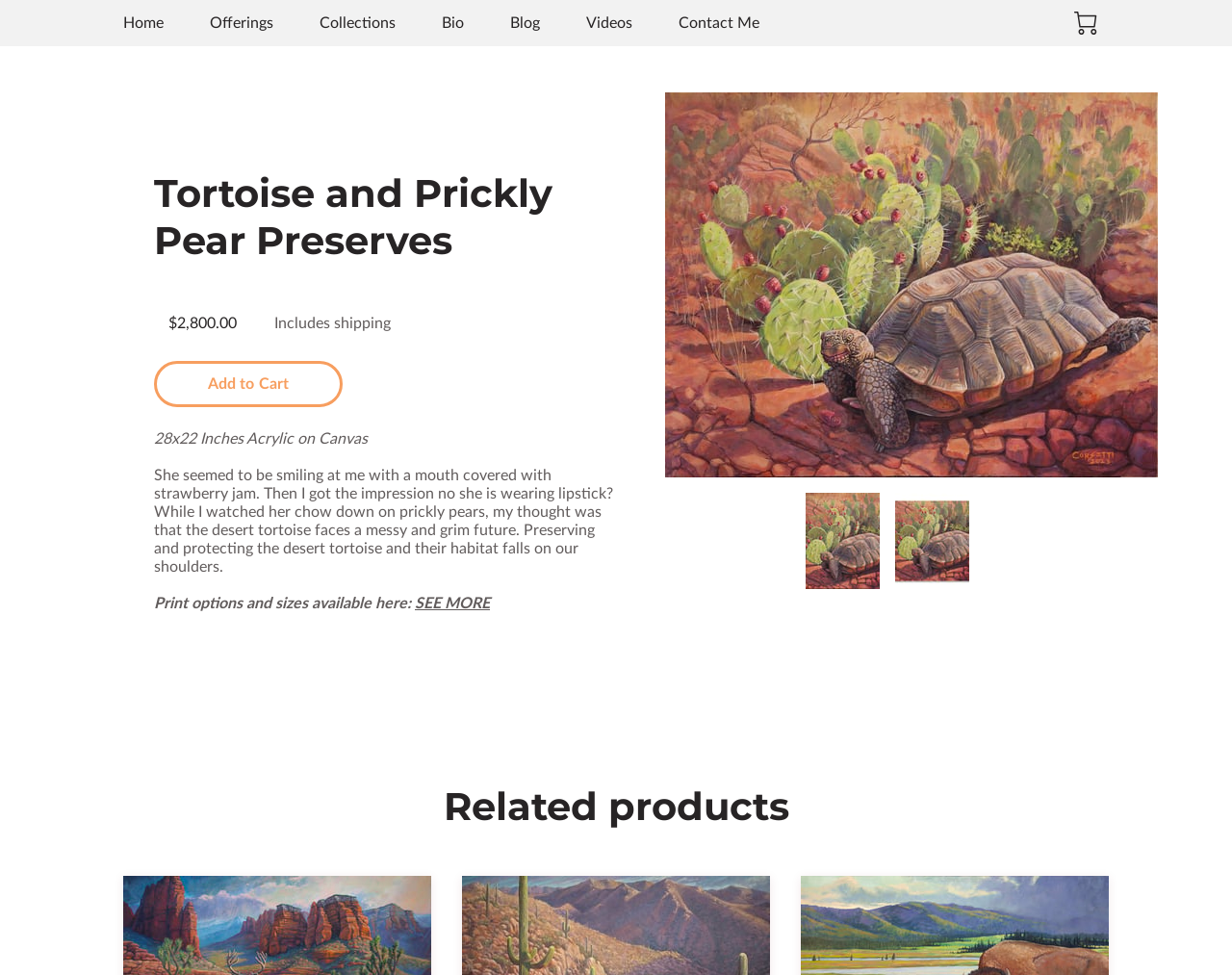Find the bounding box coordinates of the clickable area that will achieve the following instruction: "View the SEE MORE link".

[0.337, 0.611, 0.398, 0.627]